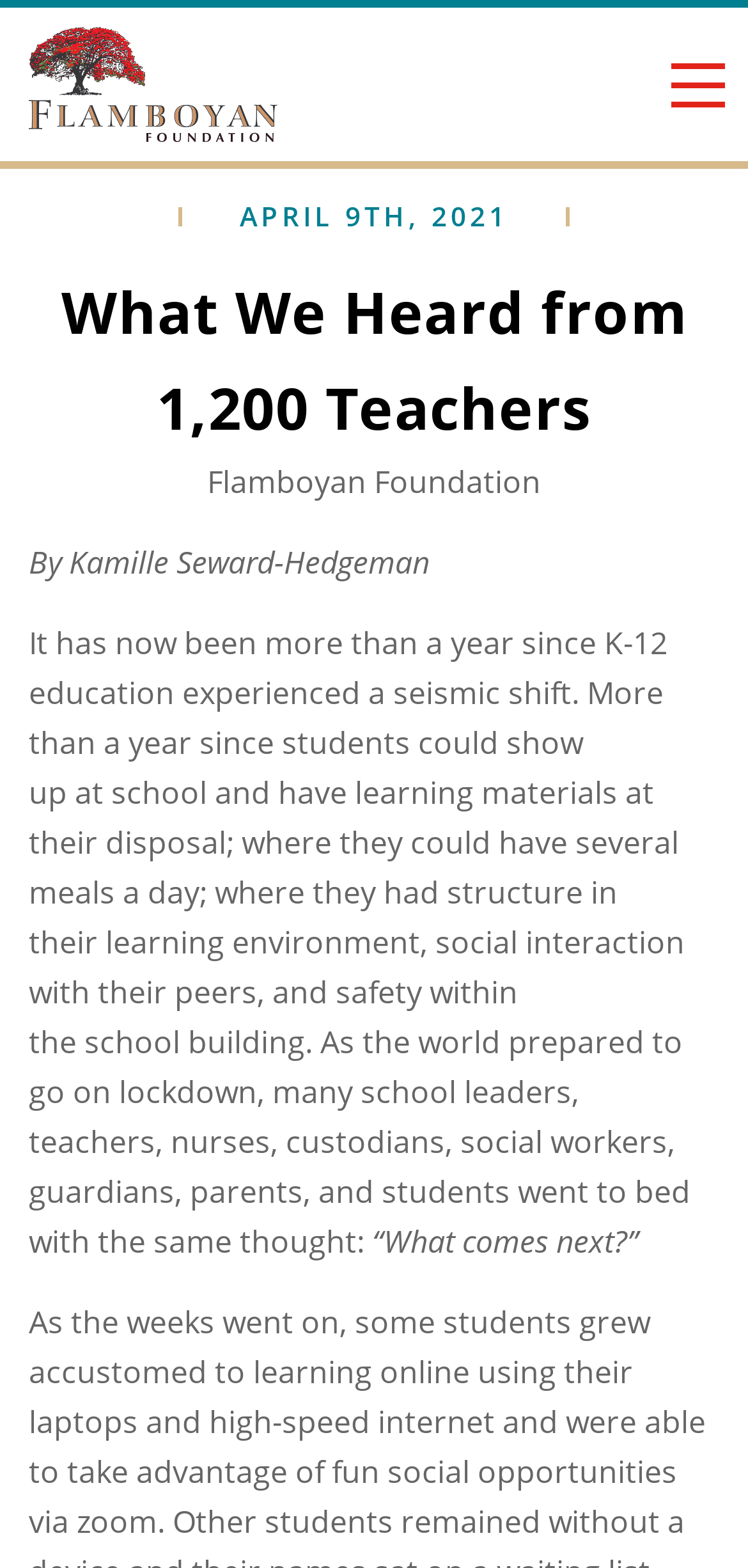From the webpage screenshot, predict the bounding box of the UI element that matches this description: "aria-label="Toggle navigation"".

[0.897, 0.036, 0.962, 0.072]